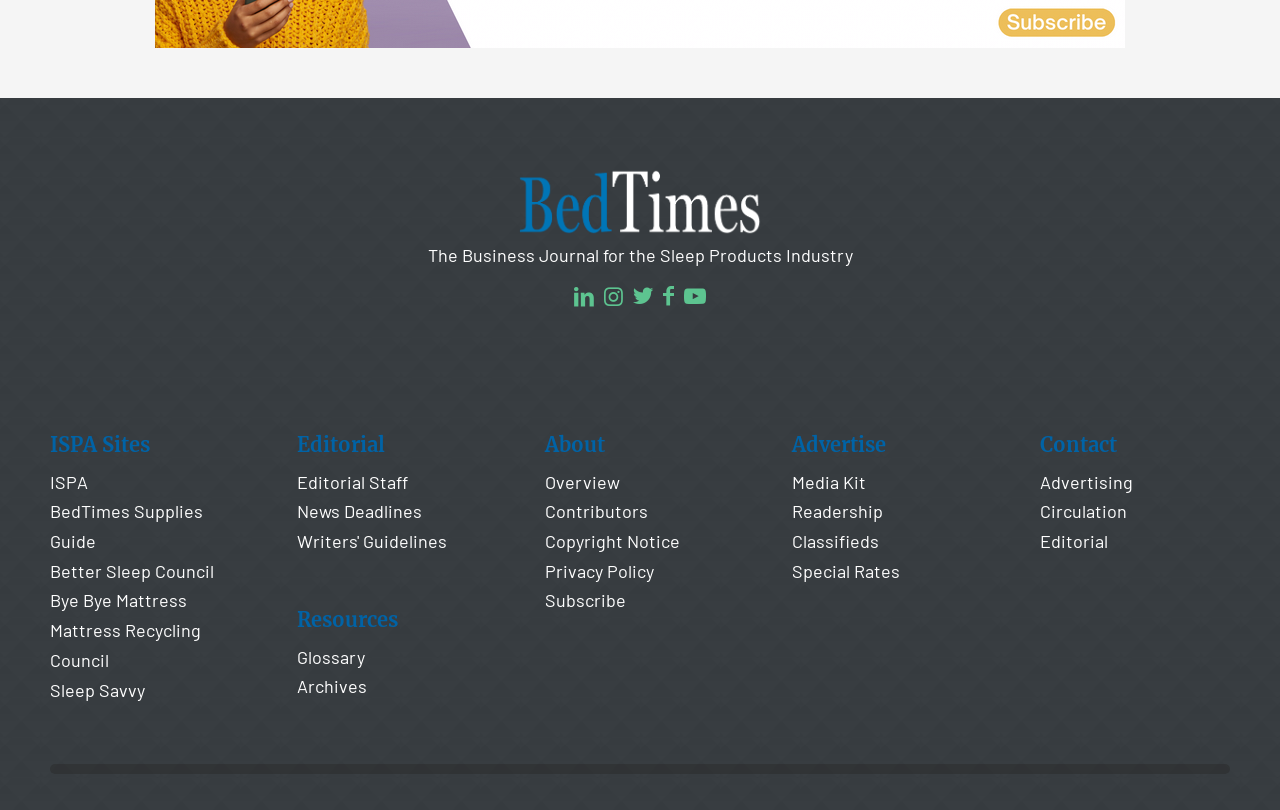Identify the bounding box coordinates of the part that should be clicked to carry out this instruction: "Contact the Advertising department".

[0.812, 0.581, 0.885, 0.608]